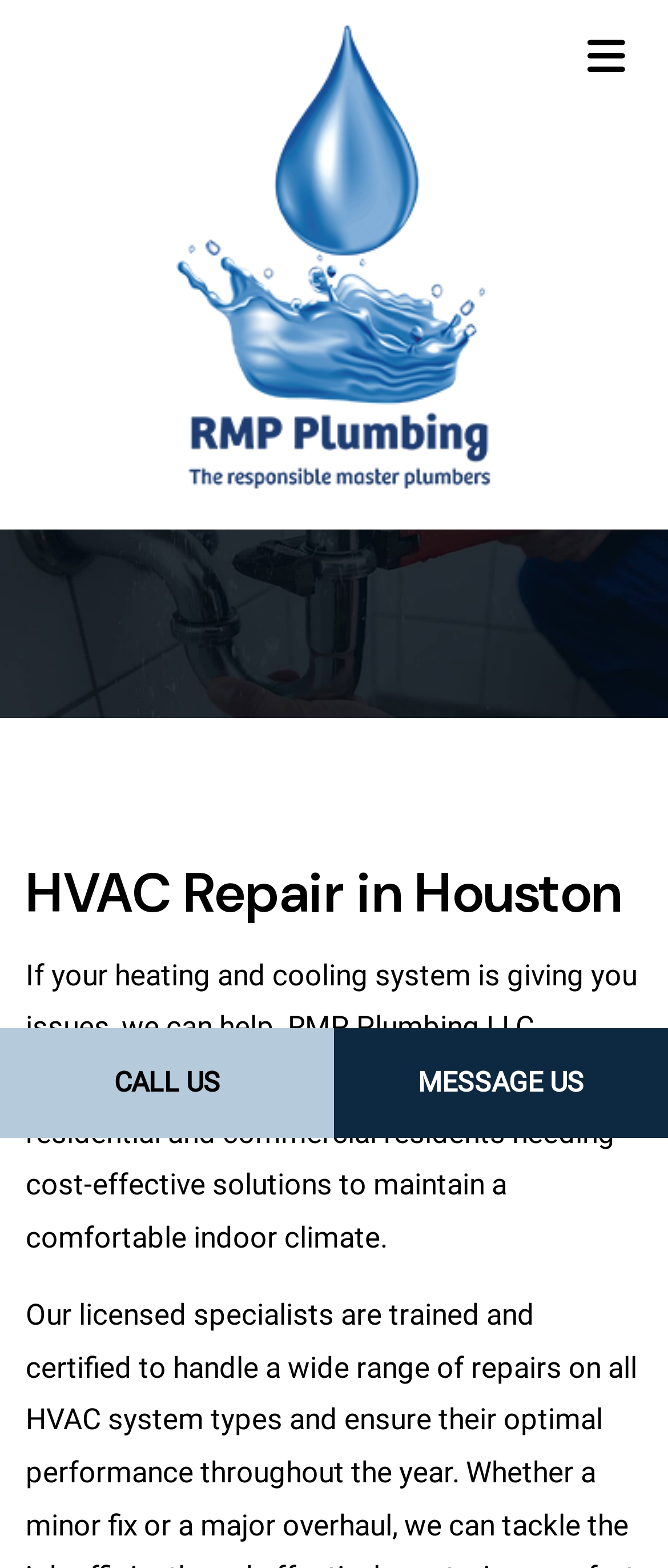How can I contact the company?
Refer to the image and give a detailed answer to the question.

There are two links at the top of the page, 'CALL US' and 'MESSAGE US', which suggest that I can contact the company by calling or sending a message.